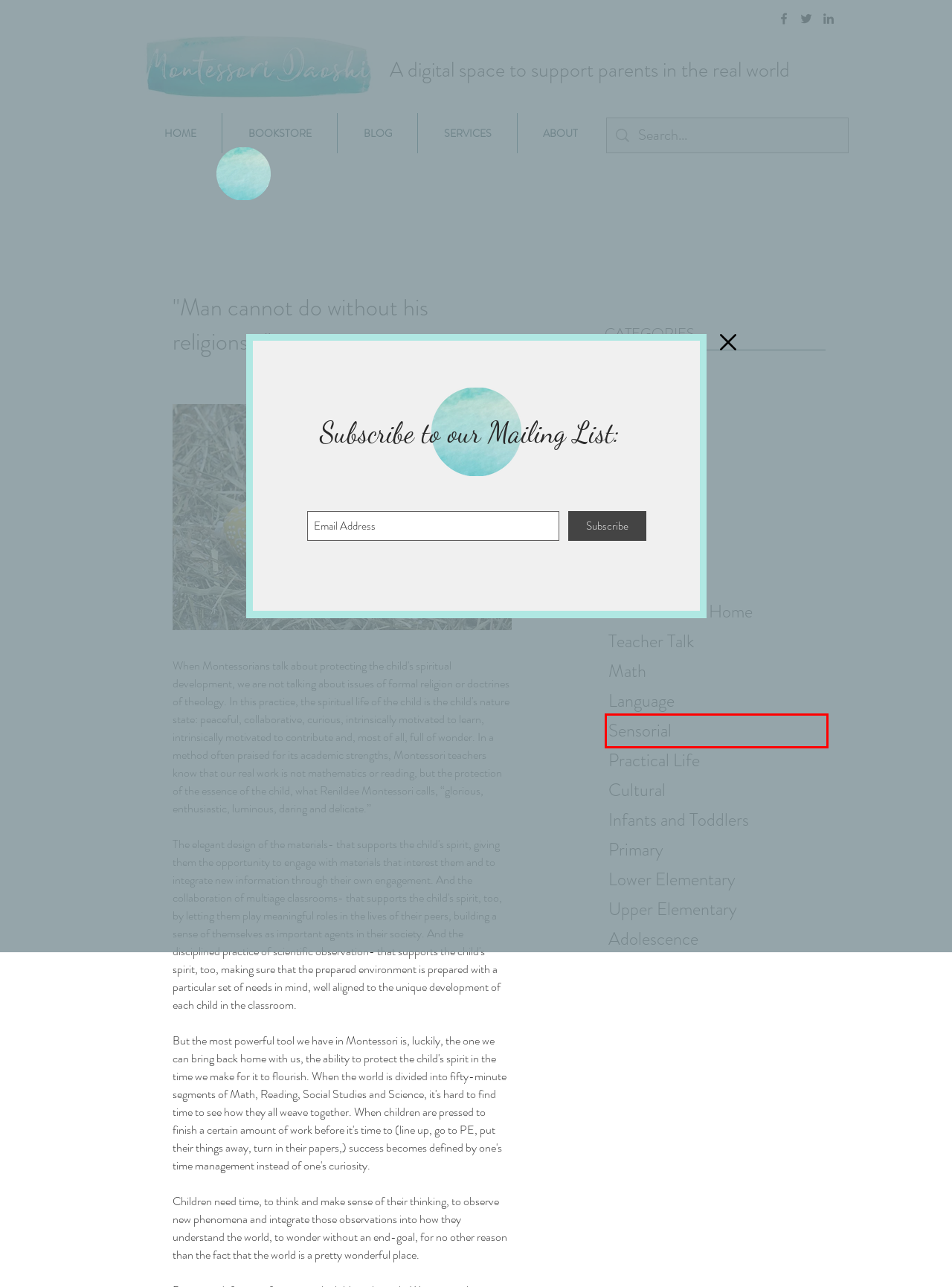You are presented with a screenshot of a webpage containing a red bounding box around an element. Determine which webpage description best describes the new webpage after clicking on the highlighted element. Here are the candidates:
A. Theory
B. Second Plane
C. Sensorial
D. Math
E. Infants and Toddlers
F. Speaking and Teaching Engagements | Montessori Daoshi
G. Language
H. Adolescence

C